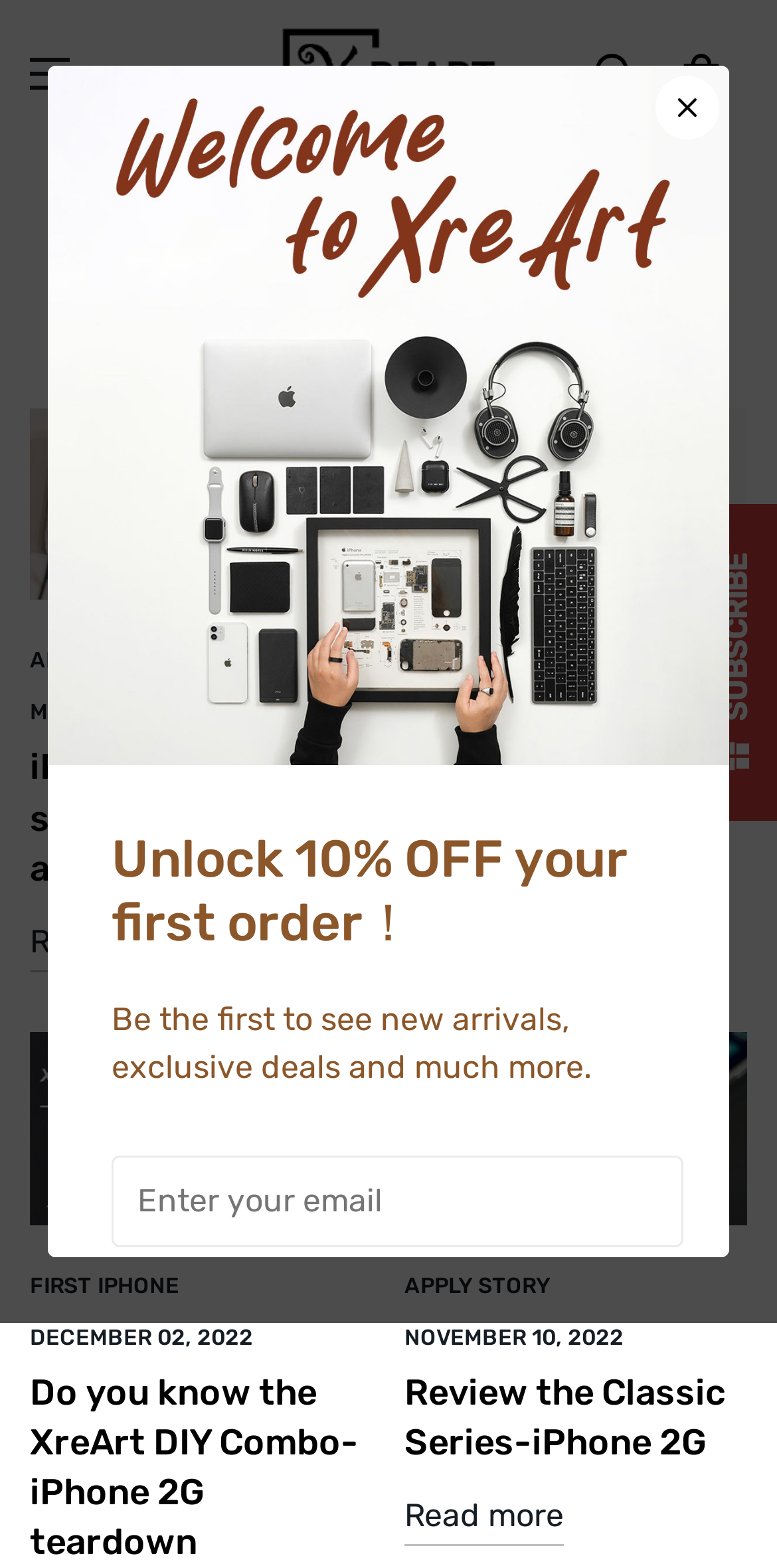Please identify the bounding box coordinates of the element that needs to be clicked to perform the following instruction: "Click the XreArt Studio link".

[0.359, 0.0, 0.641, 0.093]